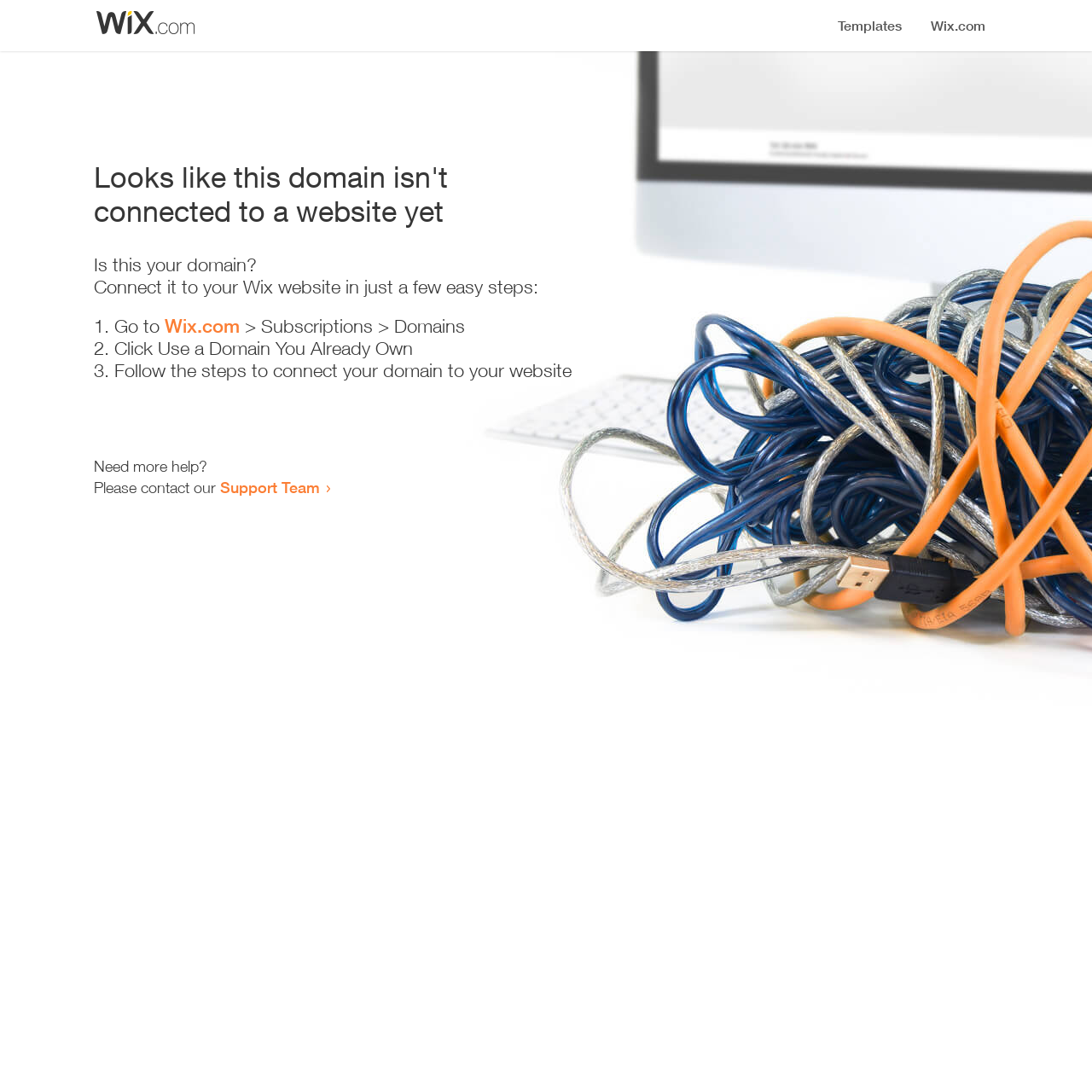Bounding box coordinates should be in the format (top-left x, top-left y, bottom-right x, bottom-right y) and all values should be floating point numbers between 0 and 1. Determine the bounding box coordinate for the UI element described as: Support Team

[0.202, 0.438, 0.293, 0.455]